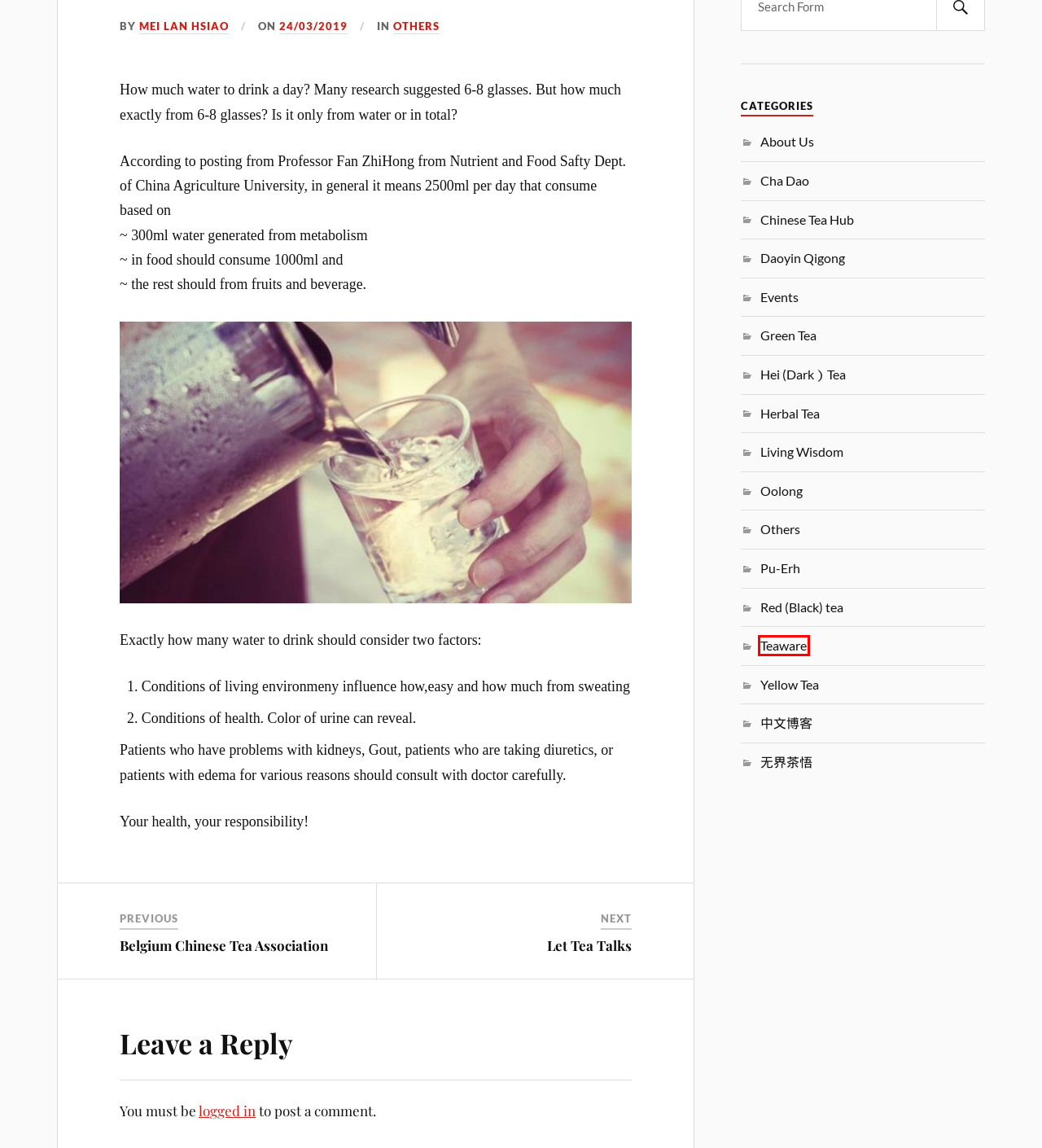You are presented with a screenshot of a webpage containing a red bounding box around an element. Determine which webpage description best describes the new webpage after clicking on the highlighted element. Here are the candidates:
A. Herbal Tea – Belgium Chinese Tea Centre
B. Chinese Tea Hub – Belgium Chinese Tea Centre
C. Teaware – Belgium Chinese Tea Centre
D. Pu-Erh – Belgium Chinese Tea Centre
E. Cha Dao – Belgium Chinese Tea Centre
F. About Us – Belgium Chinese Tea Centre
G. Oolong – Belgium Chinese Tea Centre
H. Daoyin Qigong – Belgium Chinese Tea Centre

C